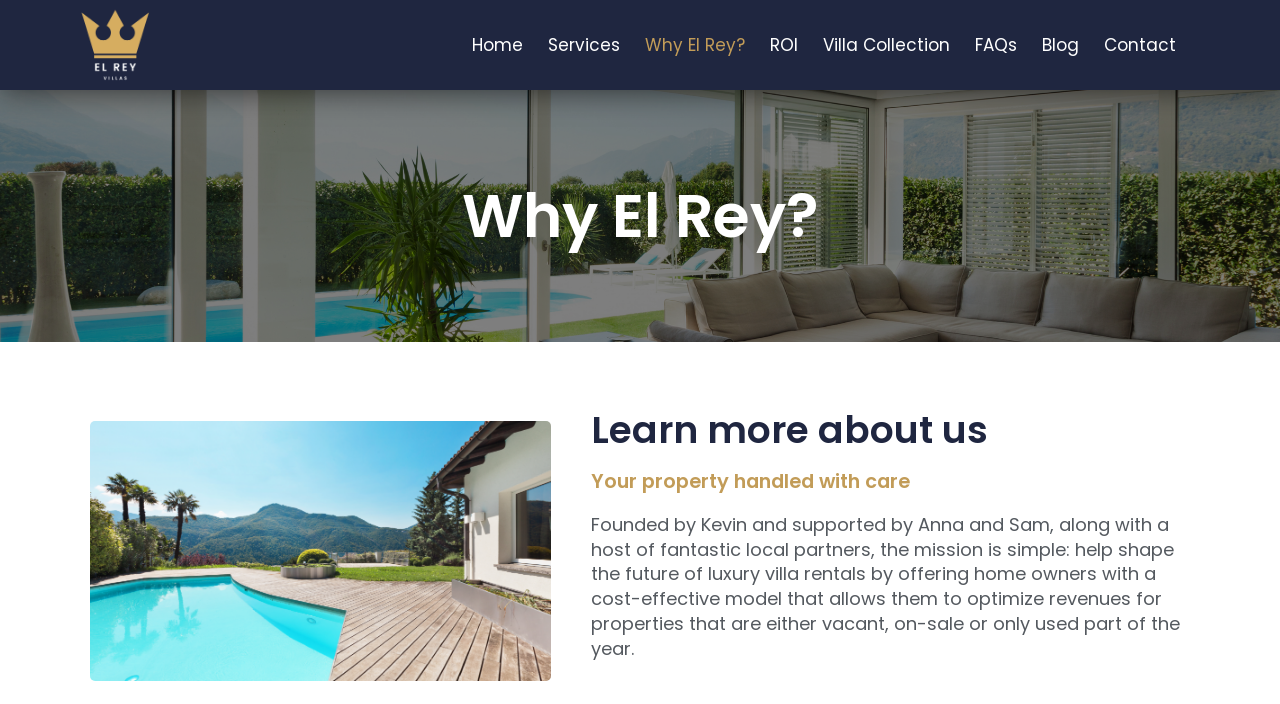Please identify the bounding box coordinates of the element's region that should be clicked to execute the following instruction: "View Villa Collection". The bounding box coordinates must be four float numbers between 0 and 1, i.e., [left, top, right, bottom].

[0.643, 0.031, 0.742, 0.097]